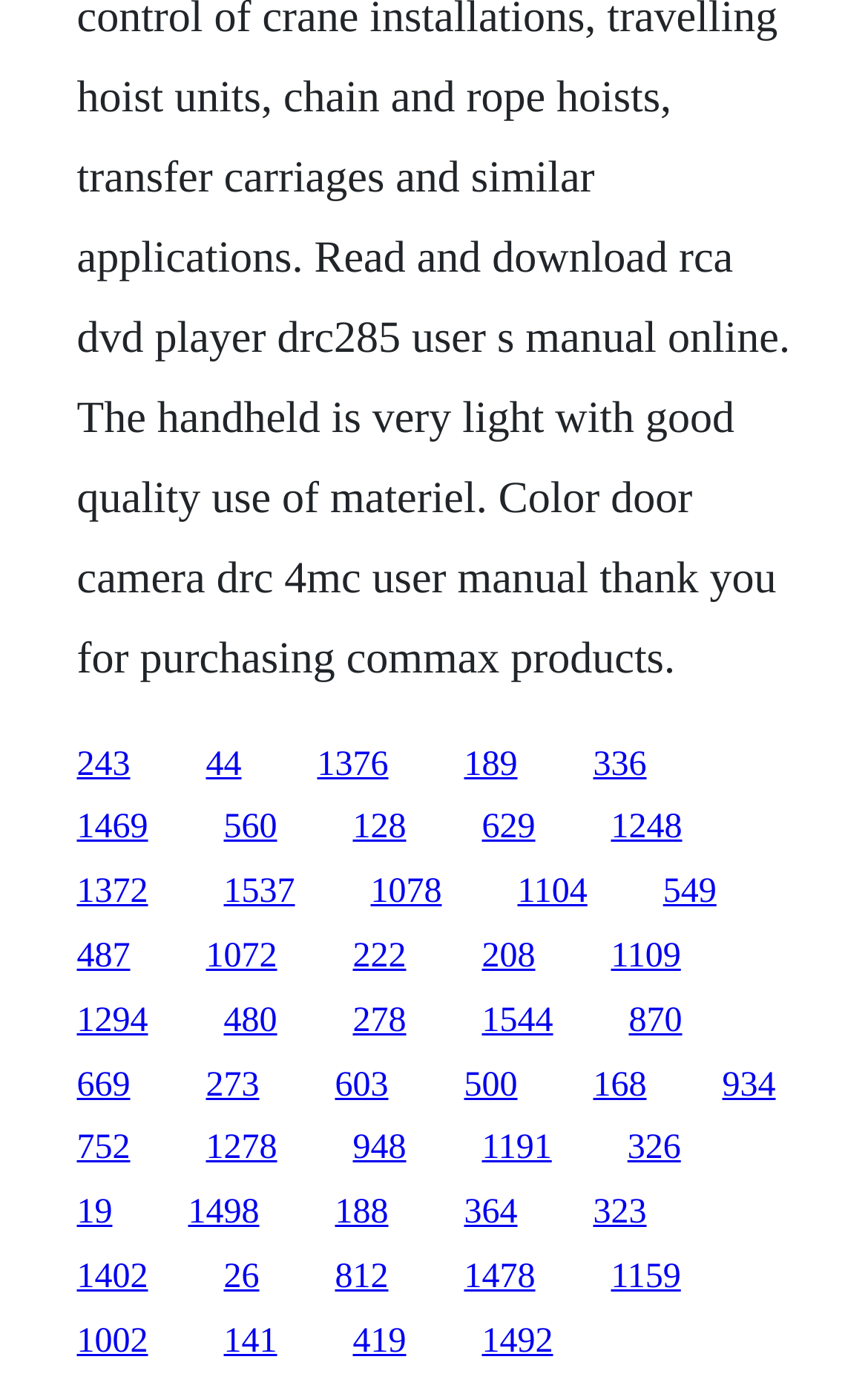Identify the bounding box coordinates of the region that needs to be clicked to carry out this instruction: "go to the fifteenth link". Provide these coordinates as four float numbers ranging from 0 to 1, i.e., [left, top, right, bottom].

[0.704, 0.626, 0.786, 0.654]